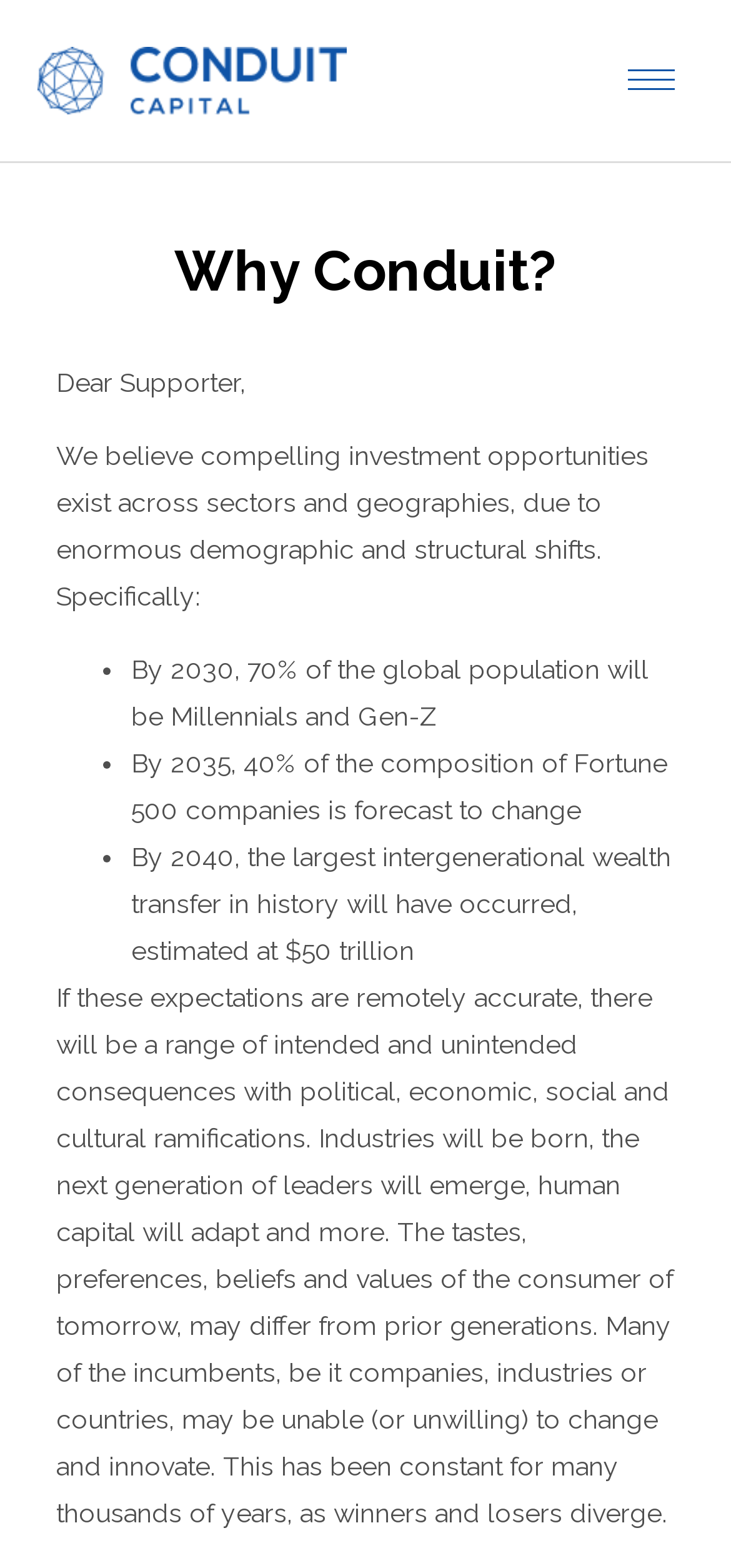What is the target audience of the webpage?
Could you please answer the question thoroughly and with as much detail as possible?

The webpage is addressed to 'Dear Supporter', indicating that the target audience is supporters of Conduit Capital.